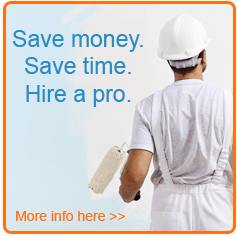Provide a one-word or short-phrase response to the question:
What is the purpose of the orange border around the image?

To enhance visibility